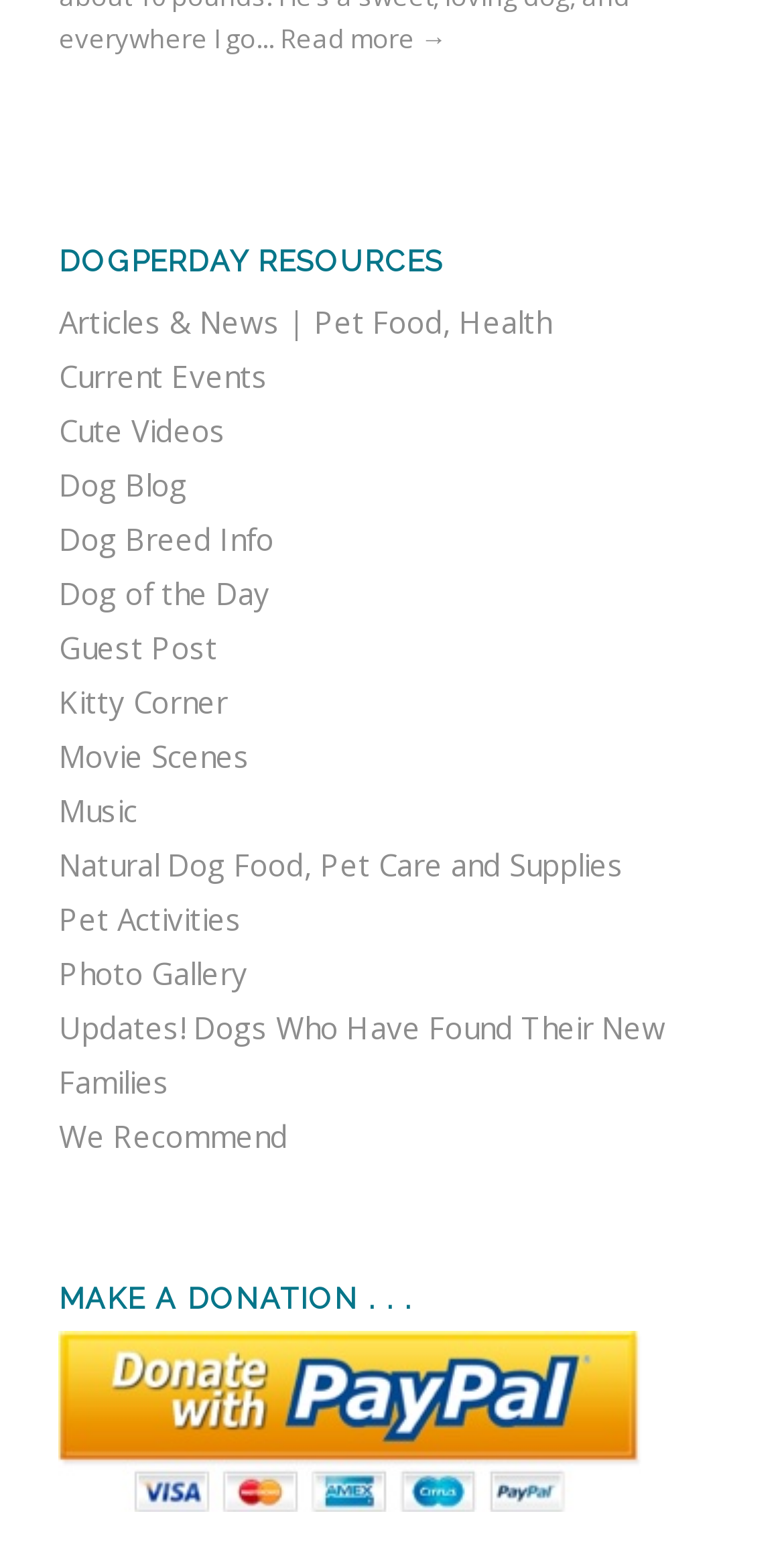Show the bounding box coordinates of the element that should be clicked to complete the task: "Make a donation using PayPal".

[0.075, 0.859, 0.819, 0.976]